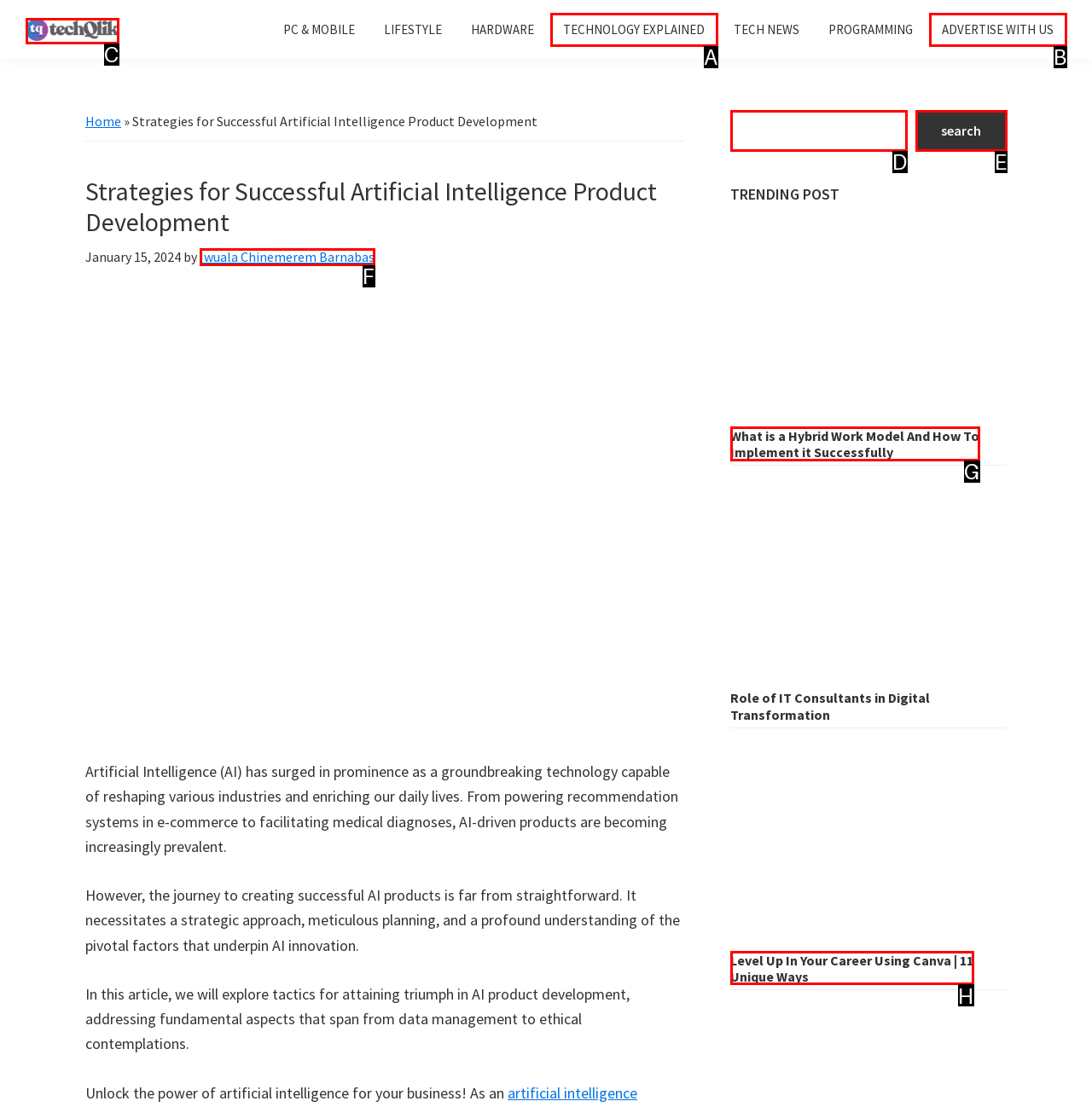Find the HTML element that corresponds to the description: parent_node: search name="s". Indicate your selection by the letter of the appropriate option.

D